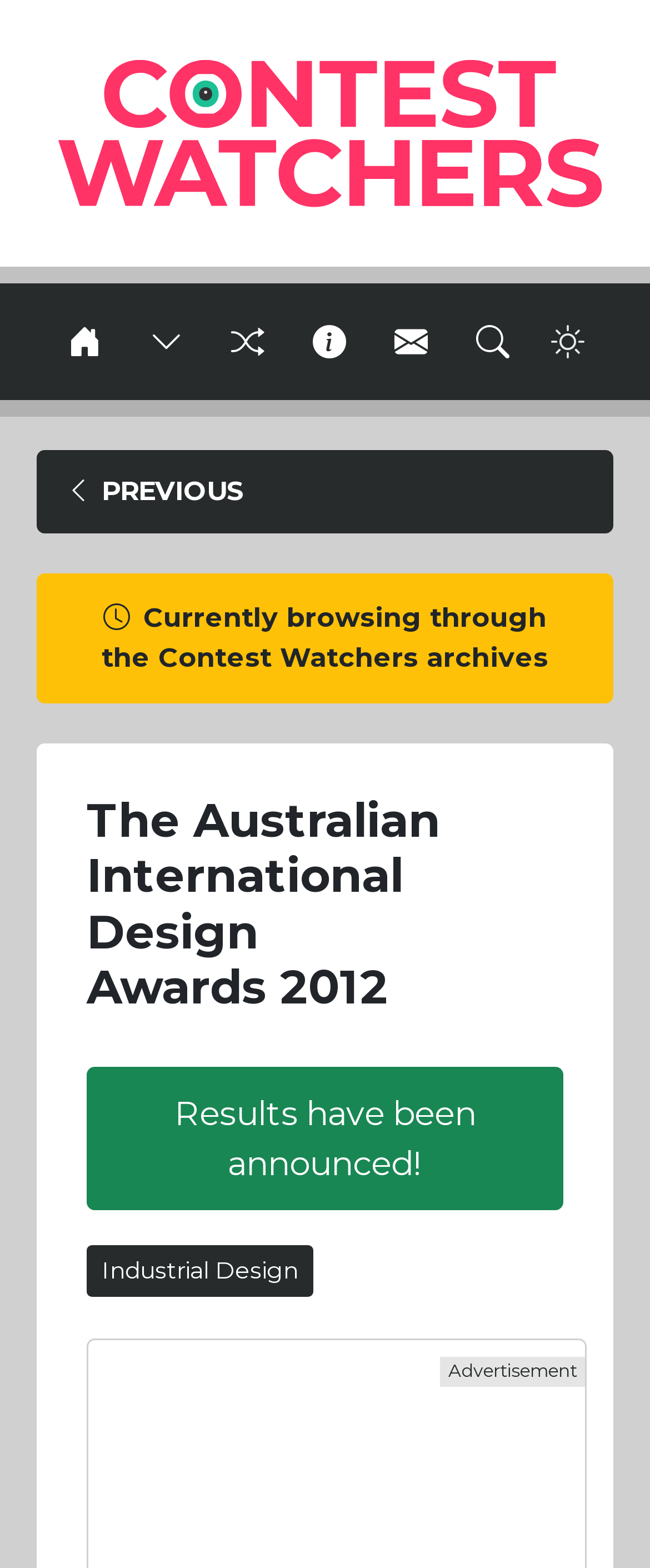Provide a one-word or brief phrase answer to the question:
How many contest disciplines are listed?

At least one